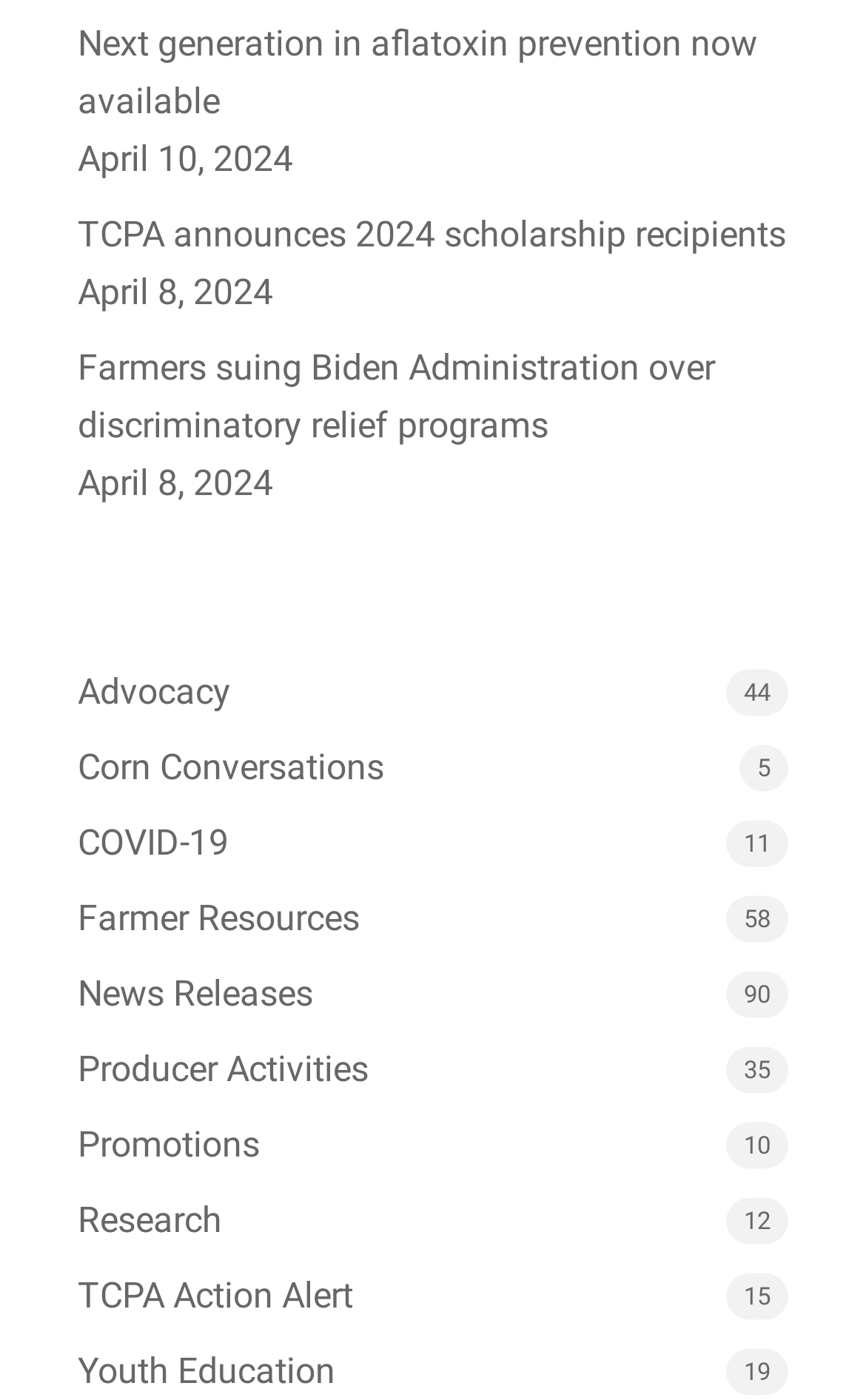Identify the bounding box coordinates for the region of the element that should be clicked to carry out the instruction: "Explore Advocacy". The bounding box coordinates should be four float numbers between 0 and 1, i.e., [left, top, right, bottom].

[0.09, 0.474, 0.91, 0.516]